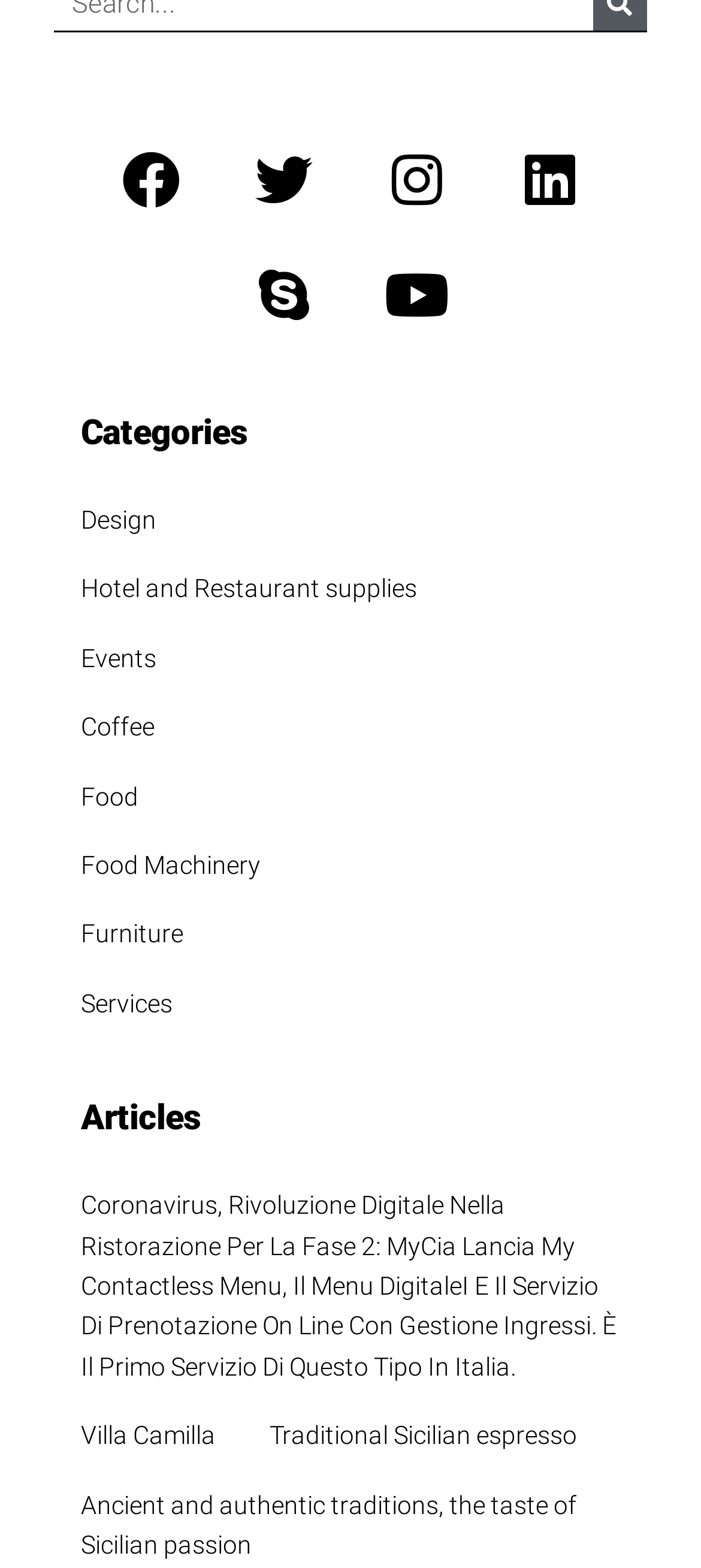Please specify the bounding box coordinates for the clickable region that will help you carry out the instruction: "Learn about Traditional Sicilian espresso".

[0.346, 0.894, 0.862, 0.938]